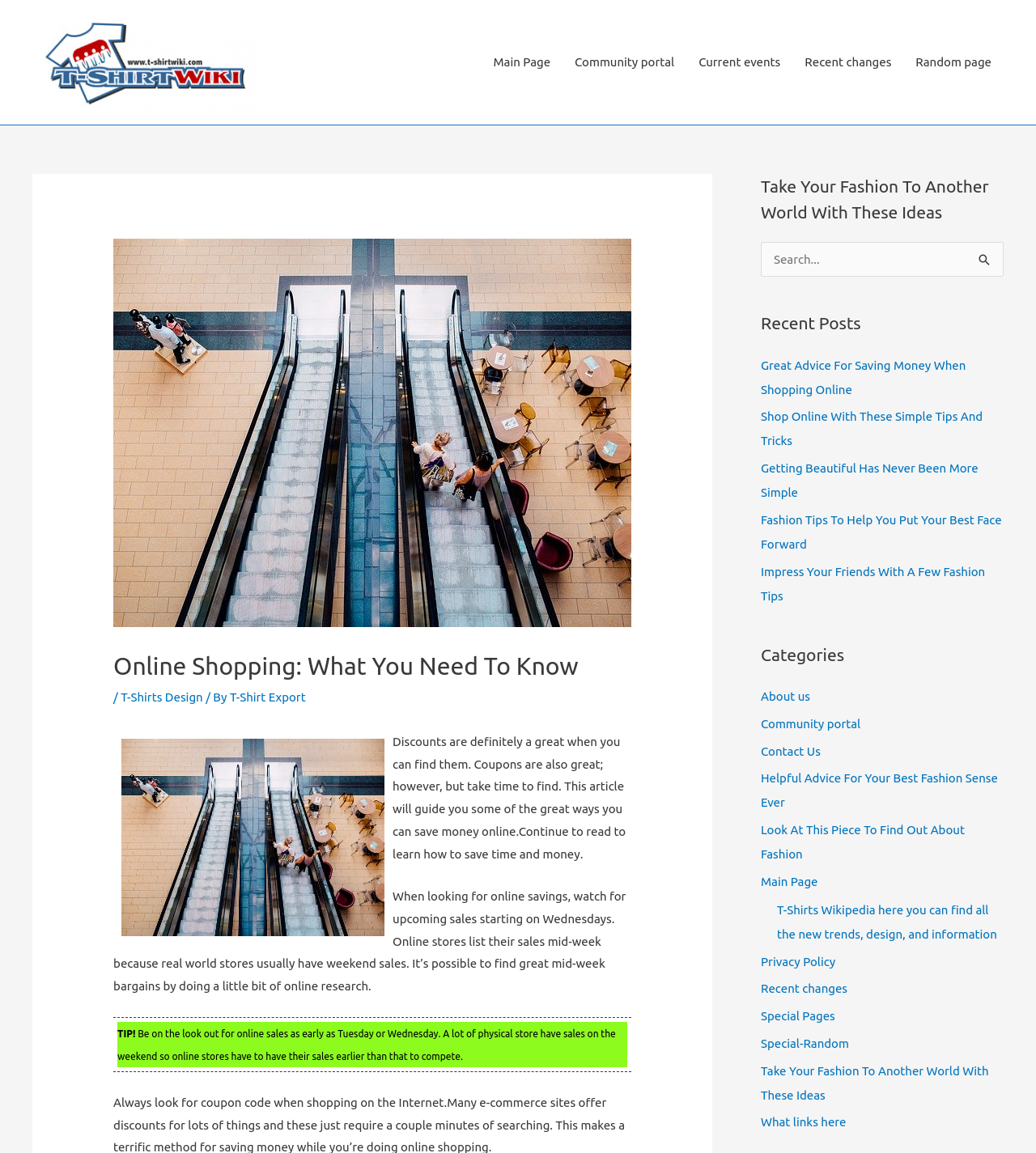Find and indicate the bounding box coordinates of the region you should select to follow the given instruction: "Read the article about Great Advice For Saving Money When Shopping Online".

[0.734, 0.311, 0.932, 0.344]